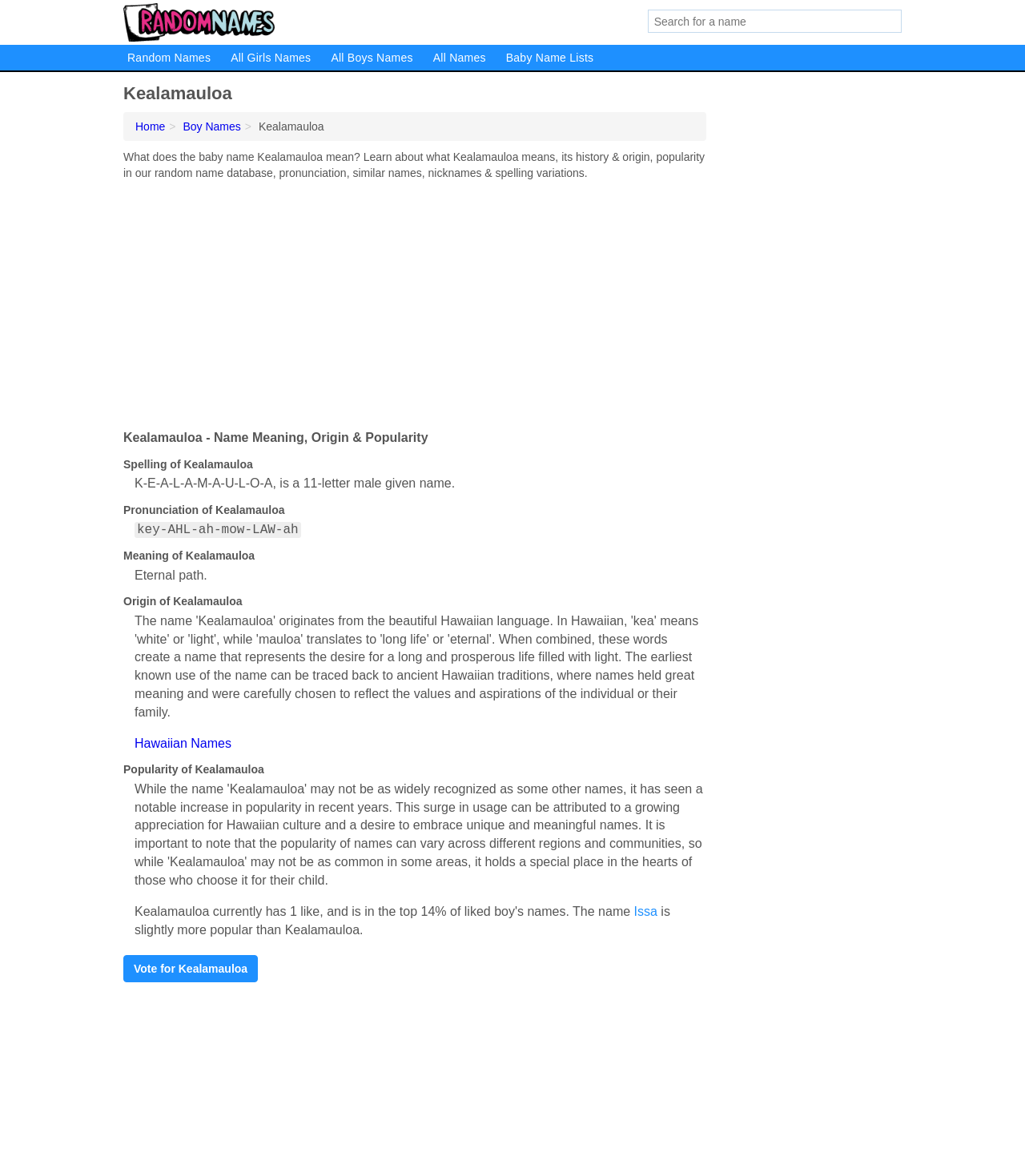Identify the bounding box coordinates of the area that should be clicked in order to complete the given instruction: "Vote for Kealamauloa". The bounding box coordinates should be four float numbers between 0 and 1, i.e., [left, top, right, bottom].

[0.12, 0.812, 0.252, 0.836]